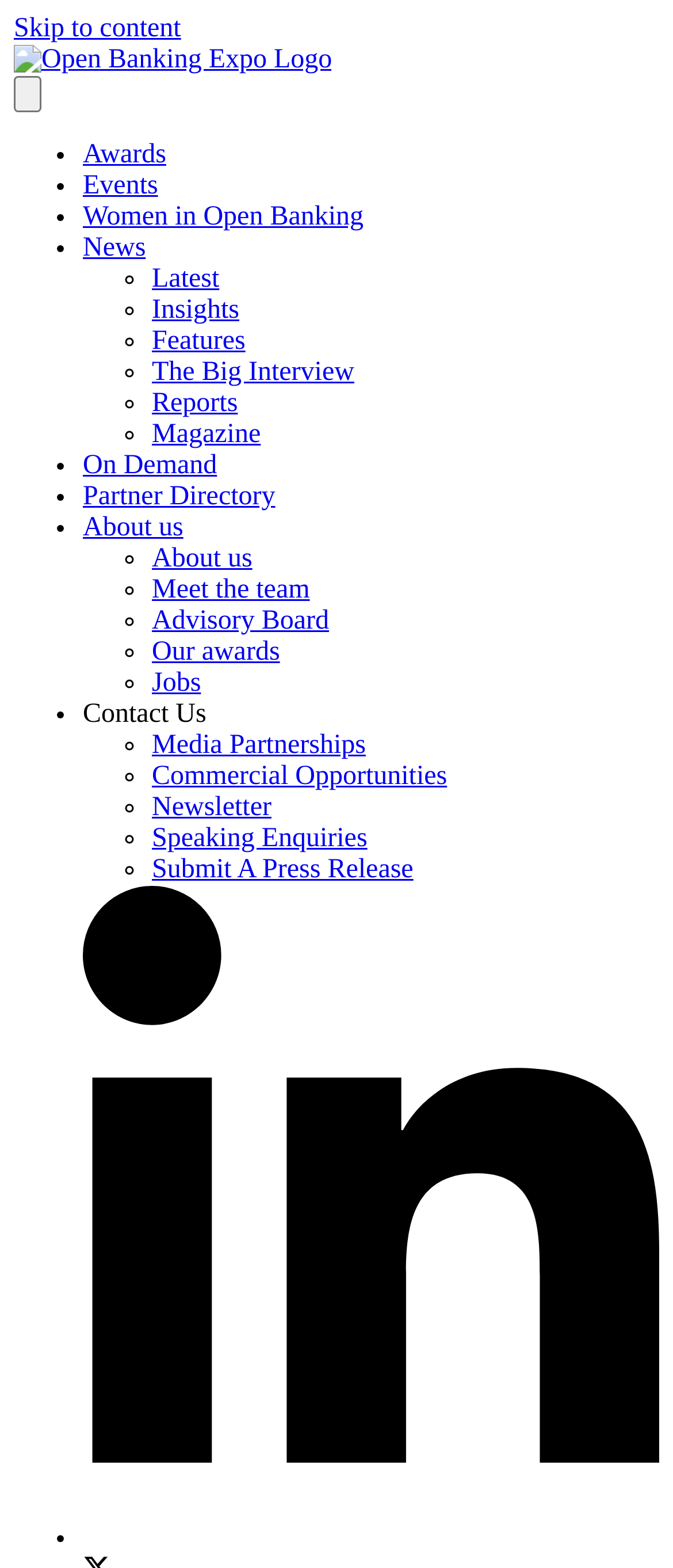Provide a short, one-word or phrase answer to the question below:
What is the last menu item?

Submit A Press Release